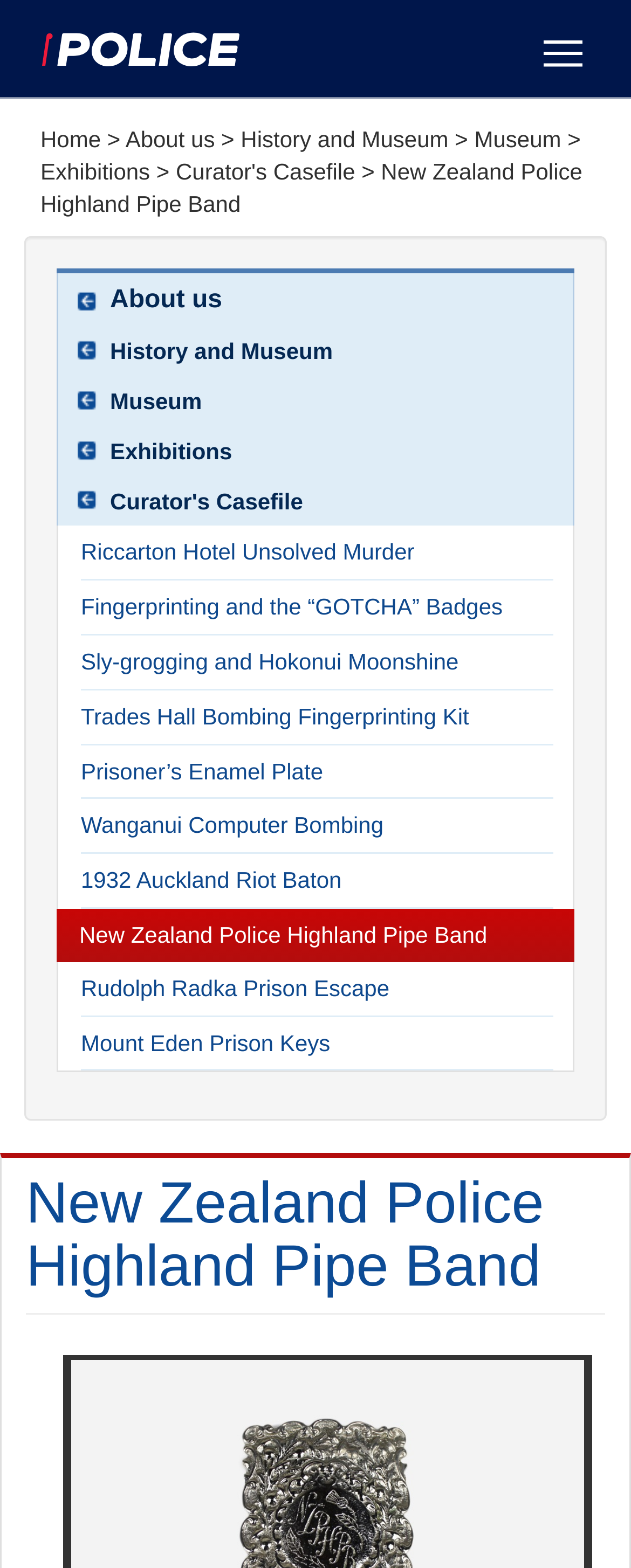How many links are there in the complementary section?
Answer the question using a single word or phrase, according to the image.

11